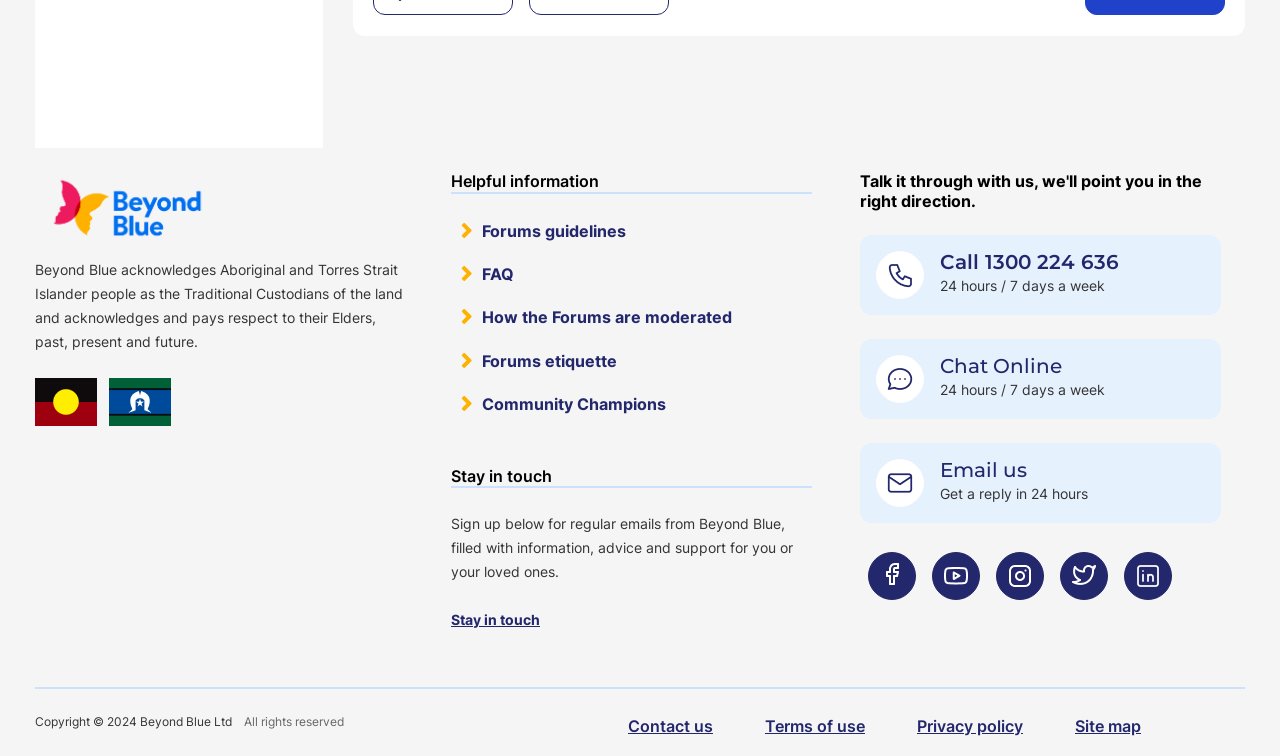Please find the bounding box coordinates in the format (top-left x, top-left y, bottom-right x, bottom-right y) for the given element description. Ensure the coordinates are floating point numbers between 0 and 1. Description: alt="LinkedIn" aria-label="Beyond Blue LinkedIn page"

[0.872, 0.802, 0.922, 0.825]